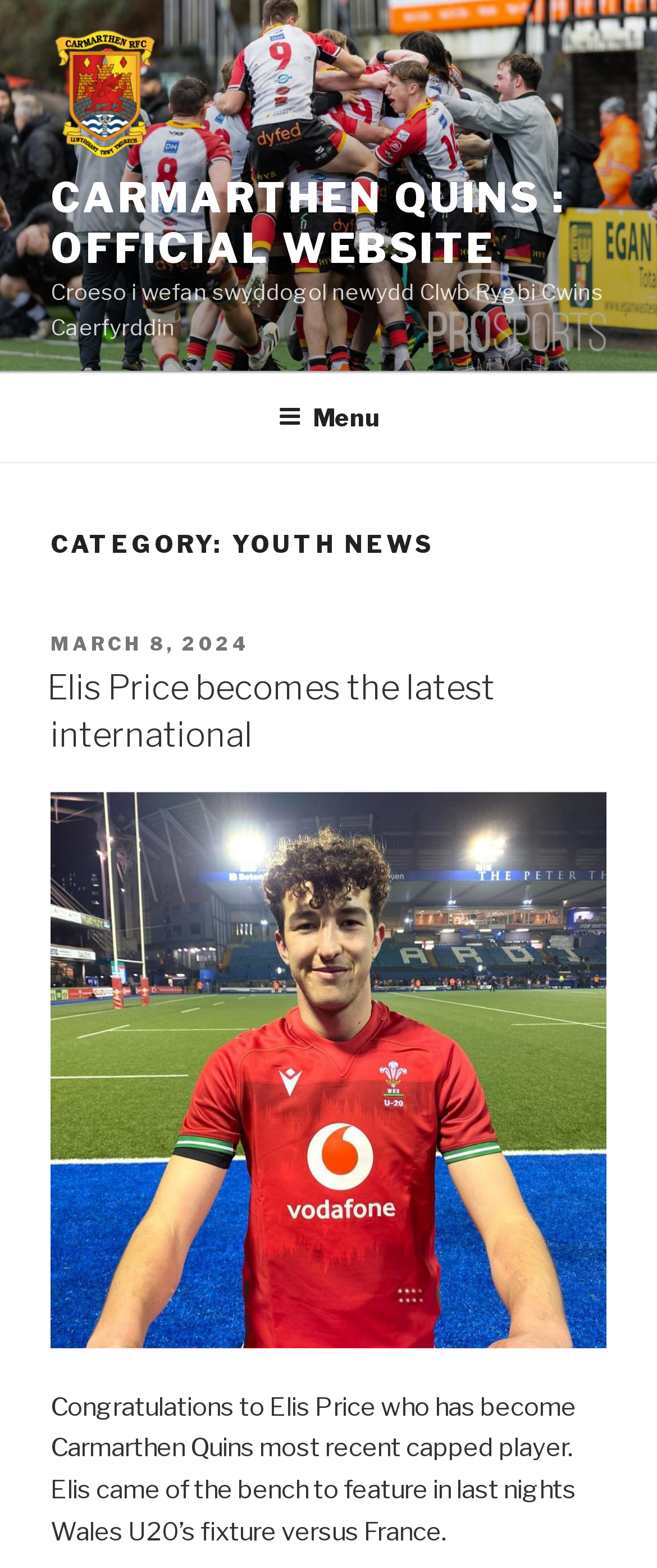What is the category of the news?
Based on the image, give a concise answer in the form of a single word or short phrase.

Youth News